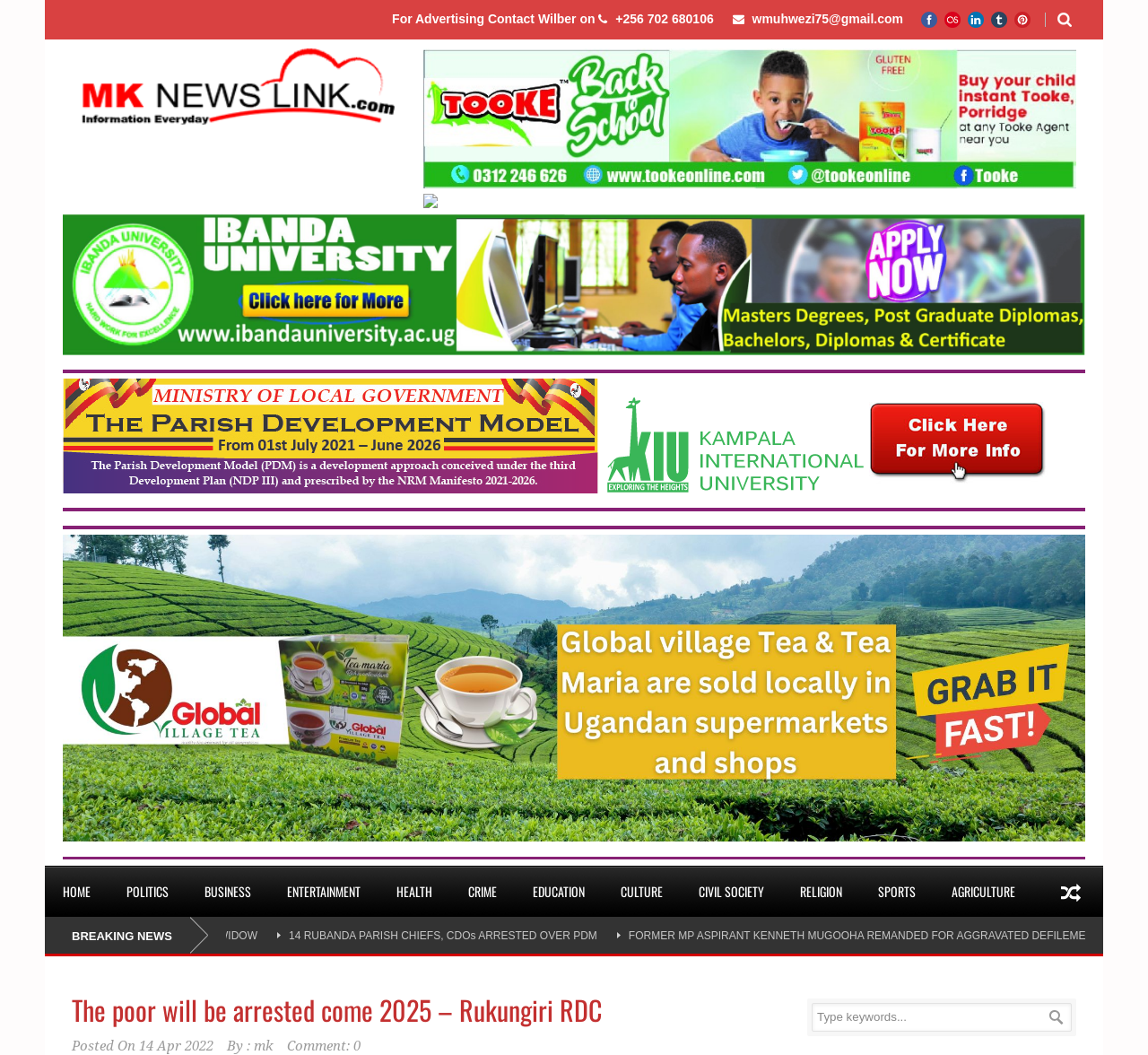Utilize the information from the image to answer the question in detail:
What is the date of the article?

I looked at the article 'The poor will be arrested come 2025 – Rukungiri RDC' and found the date '14 Apr 2022' mentioned below the title.